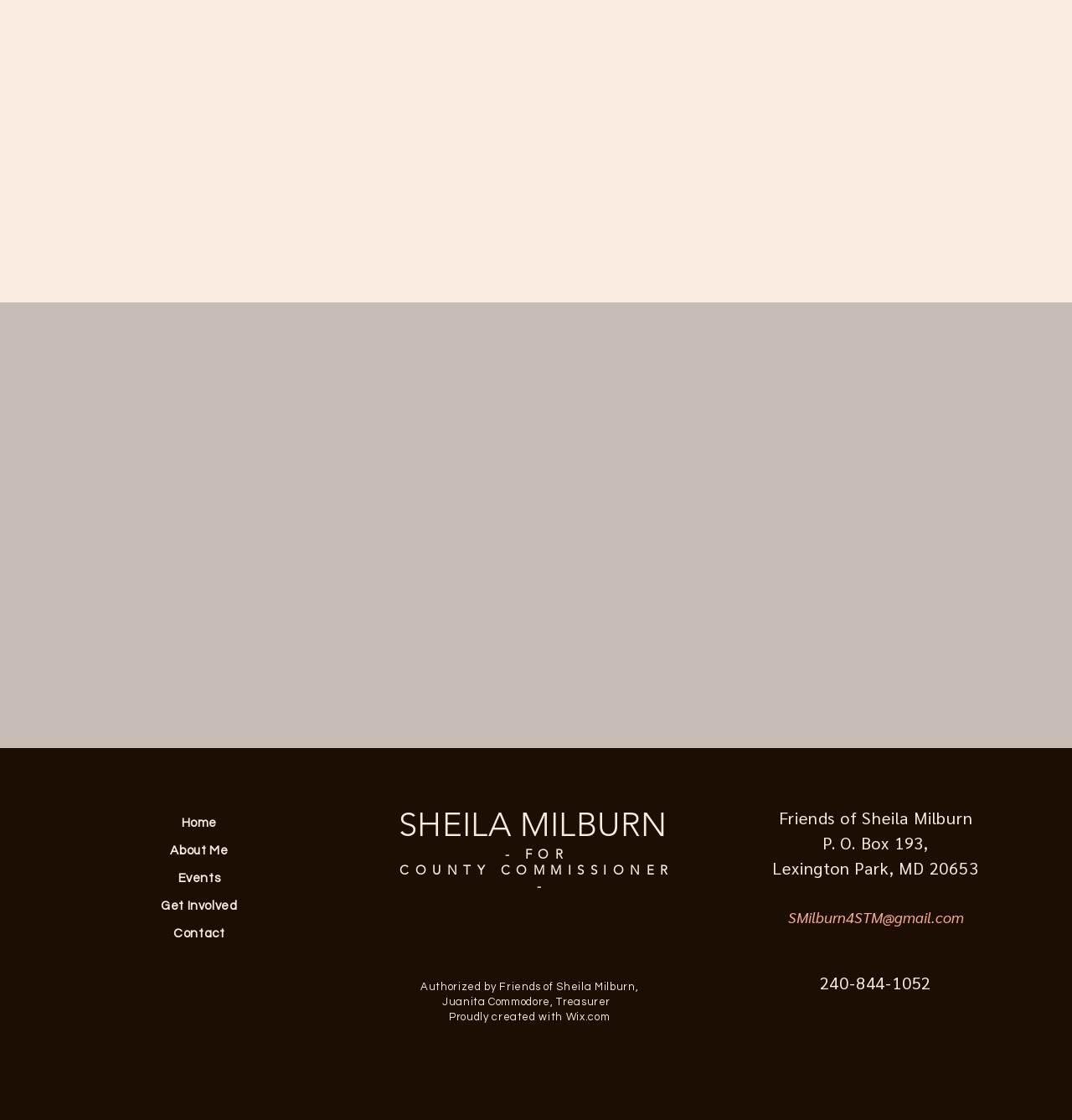How can you contact Sheila Milburn?
Provide a fully detailed and comprehensive answer to the question.

The webpage has a heading 'SMilburn4STM@gmail.com' which is an email address, and a static text '240-844-1052' which is a phone number, suggesting that you can contact Sheila Milburn through email or phone.